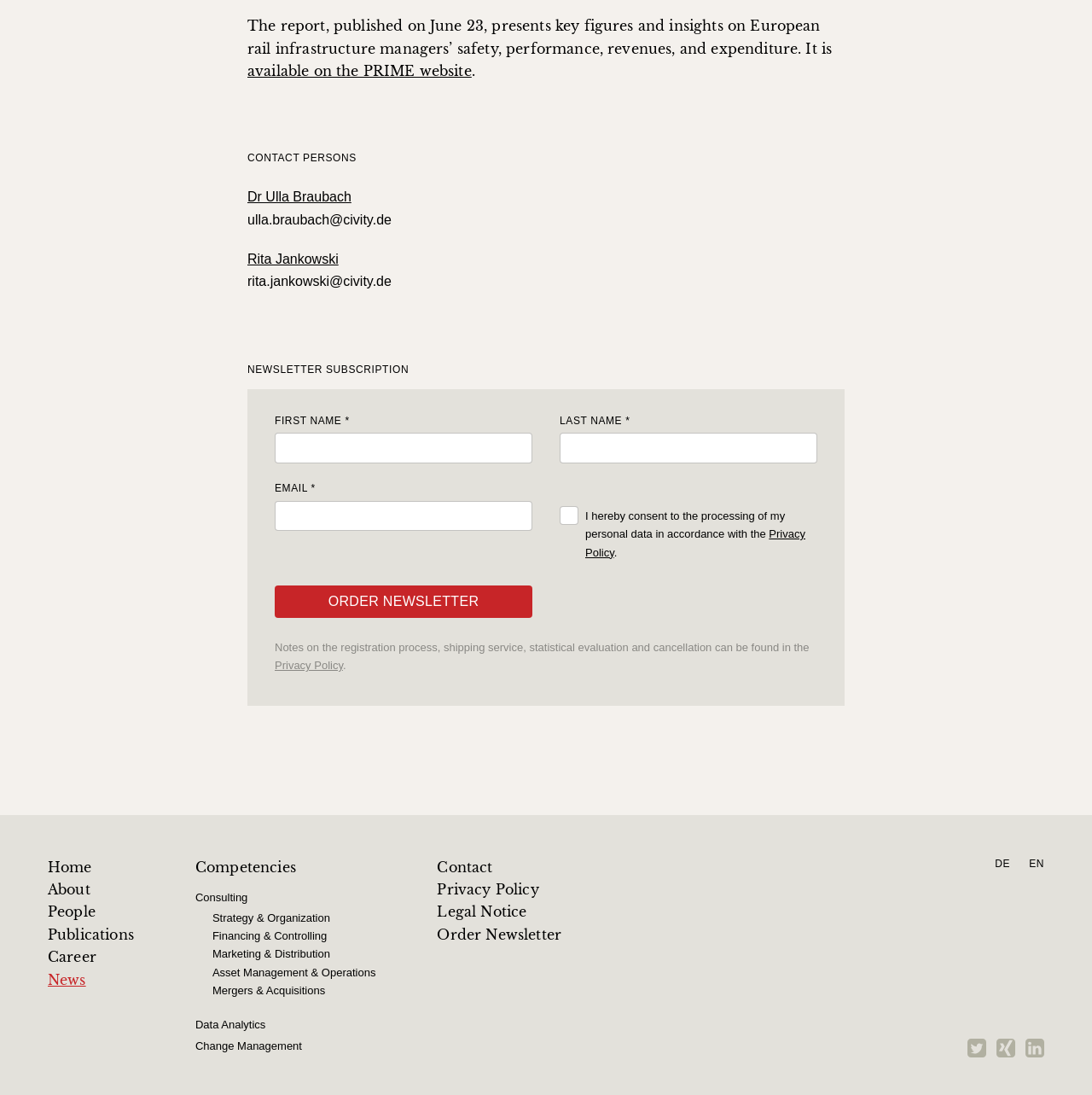Locate the bounding box coordinates of the element you need to click to accomplish the task described by this instruction: "copy a link to this post to clipboard".

None